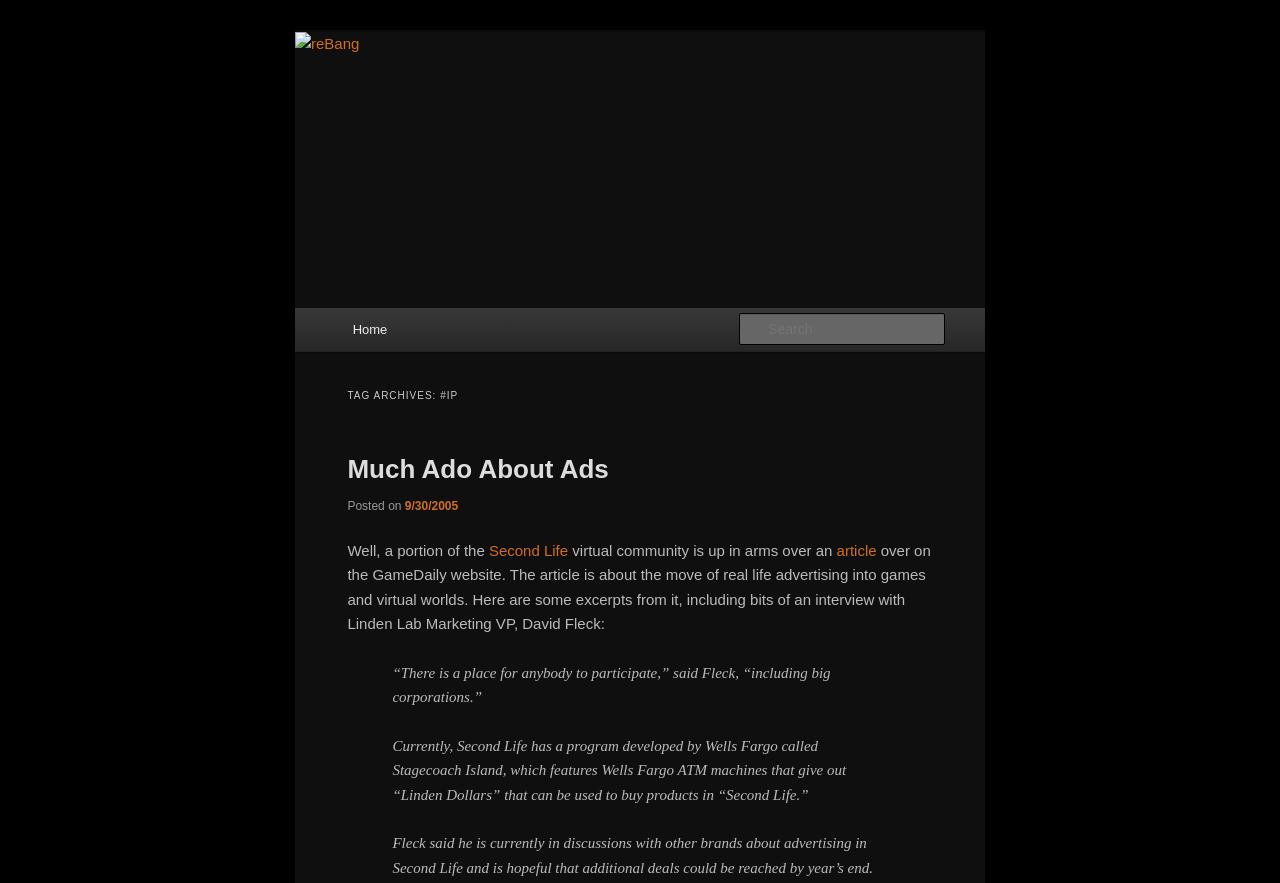Please identify the bounding box coordinates of the element's region that should be clicked to execute the following instruction: "Read the article 'Much Ado About Ads'". The bounding box coordinates must be four float numbers between 0 and 1, i.e., [left, top, right, bottom].

[0.271, 0.514, 0.476, 0.548]